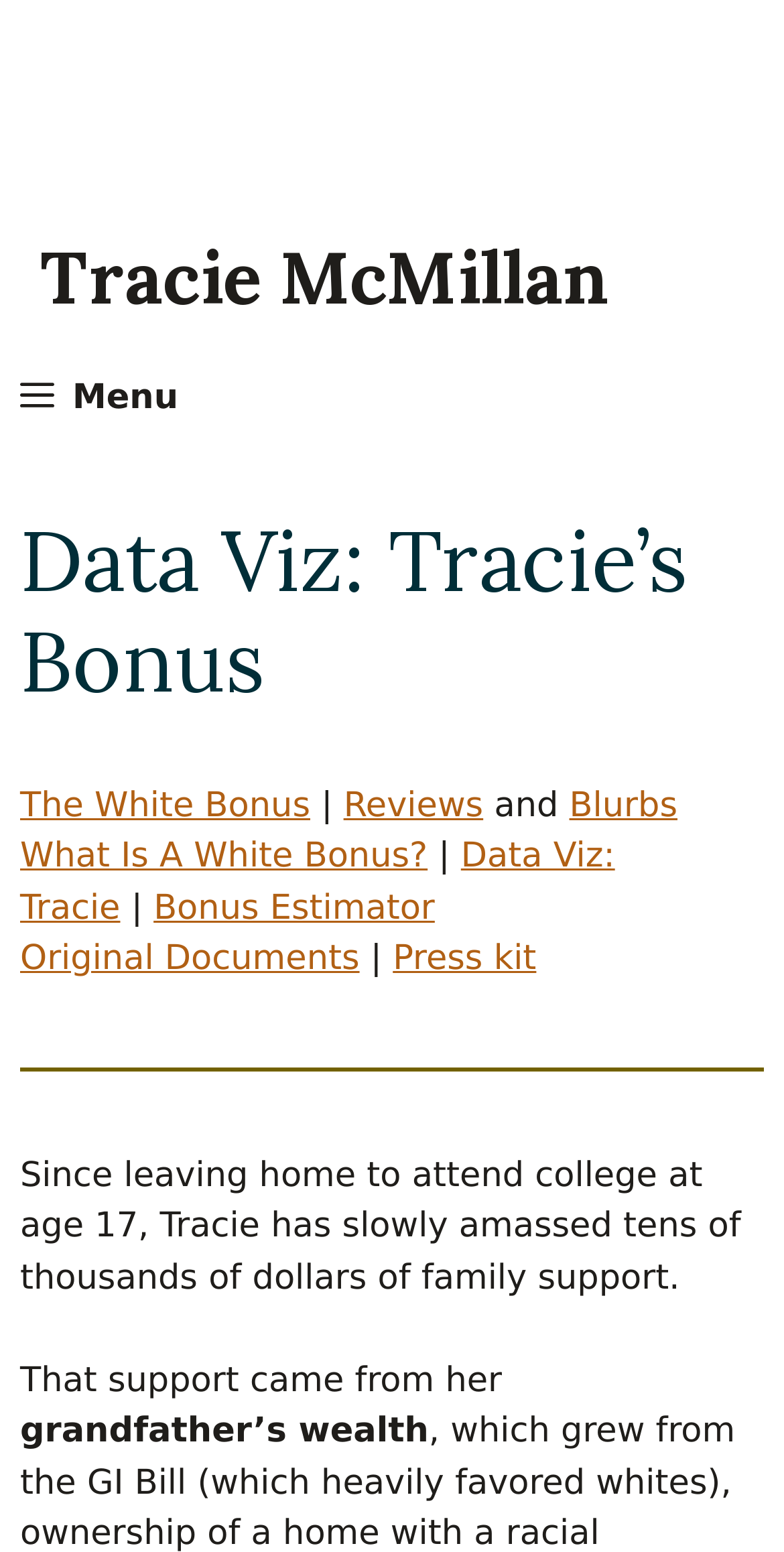Determine the bounding box coordinates of the clickable region to execute the instruction: "Open the menu". The coordinates should be four float numbers between 0 and 1, denoted as [left, top, right, bottom].

[0.0, 0.218, 0.279, 0.295]